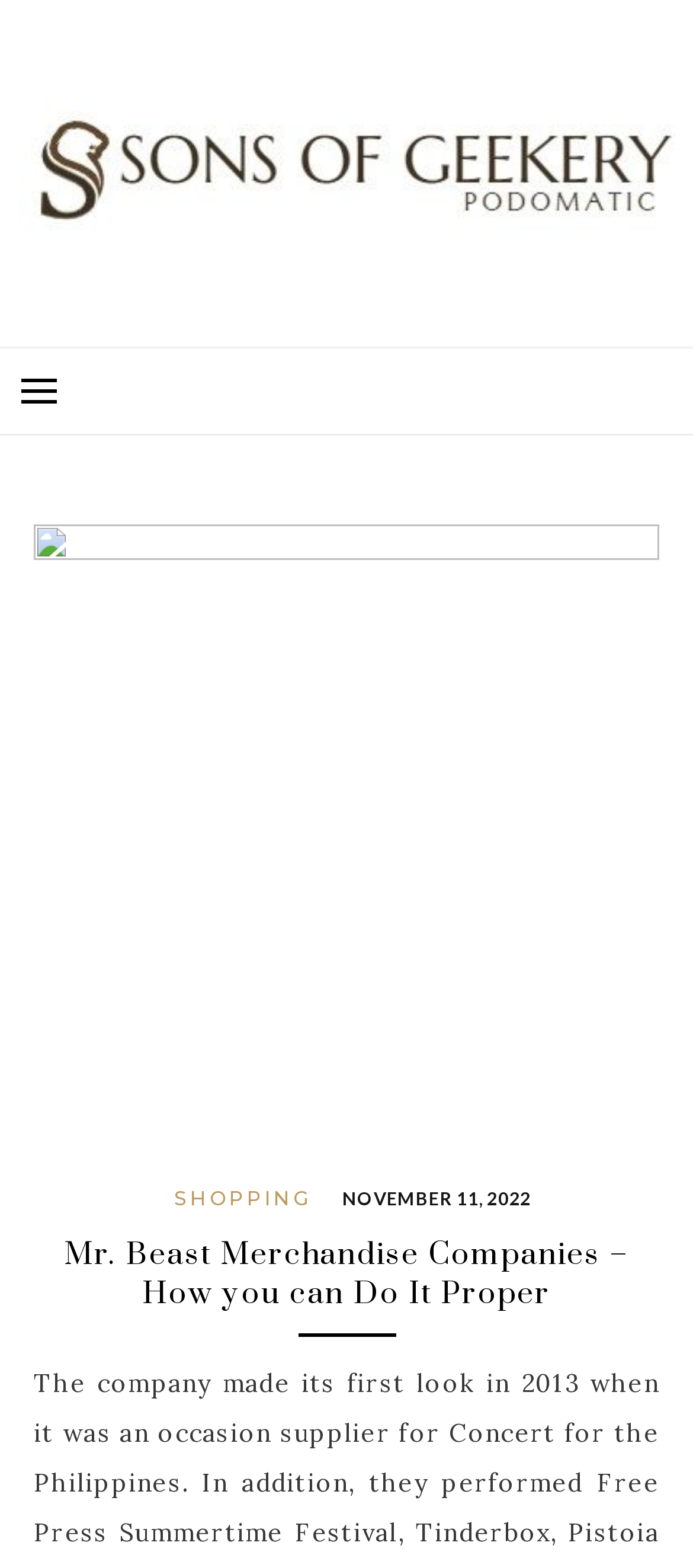What is the name of the website?
Deliver a detailed and extensive answer to the question.

The name of the website can be found in the top-left corner of the webpage, where it is written as 'Sons OF Geekery' in a heading element.